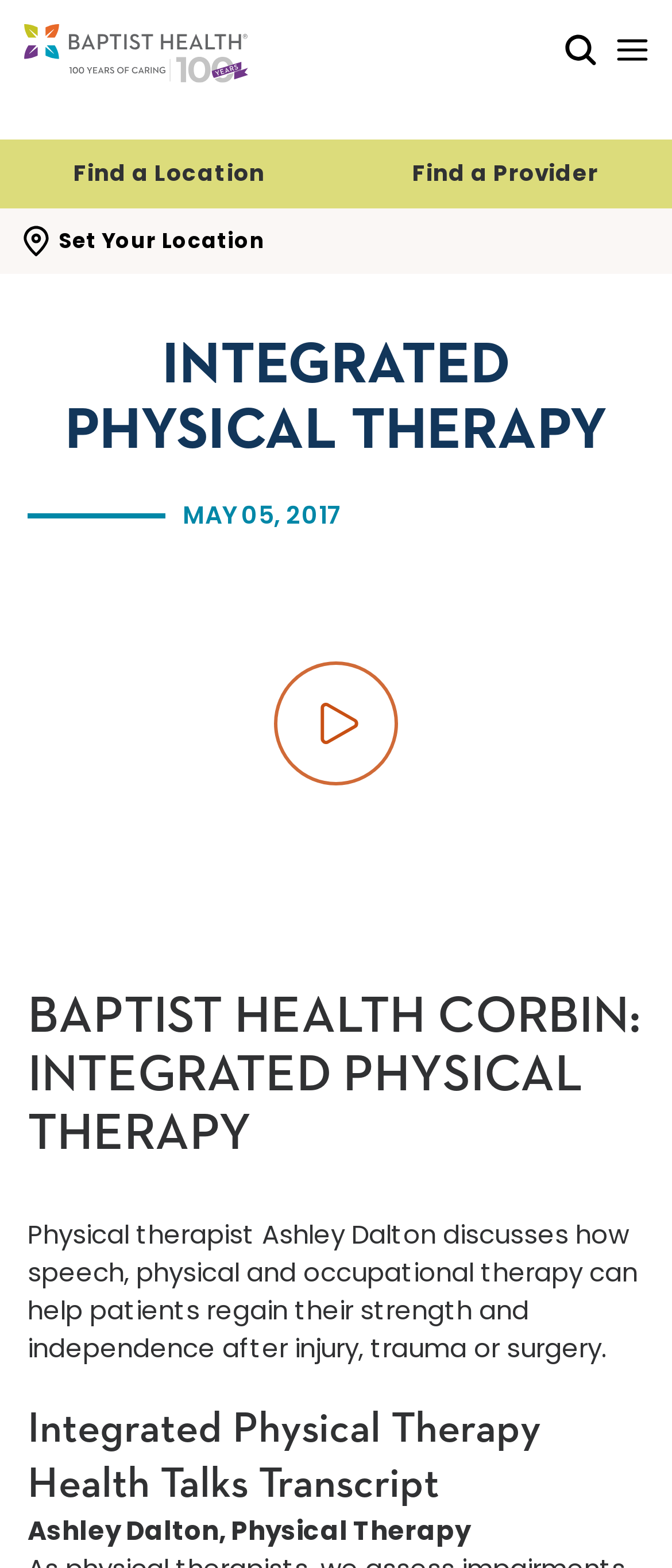Provide the bounding box coordinates for the UI element described in this sentence: "Play video". The coordinates should be four float values between 0 and 1, i.e., [left, top, right, bottom].

[0.408, 0.421, 0.592, 0.501]